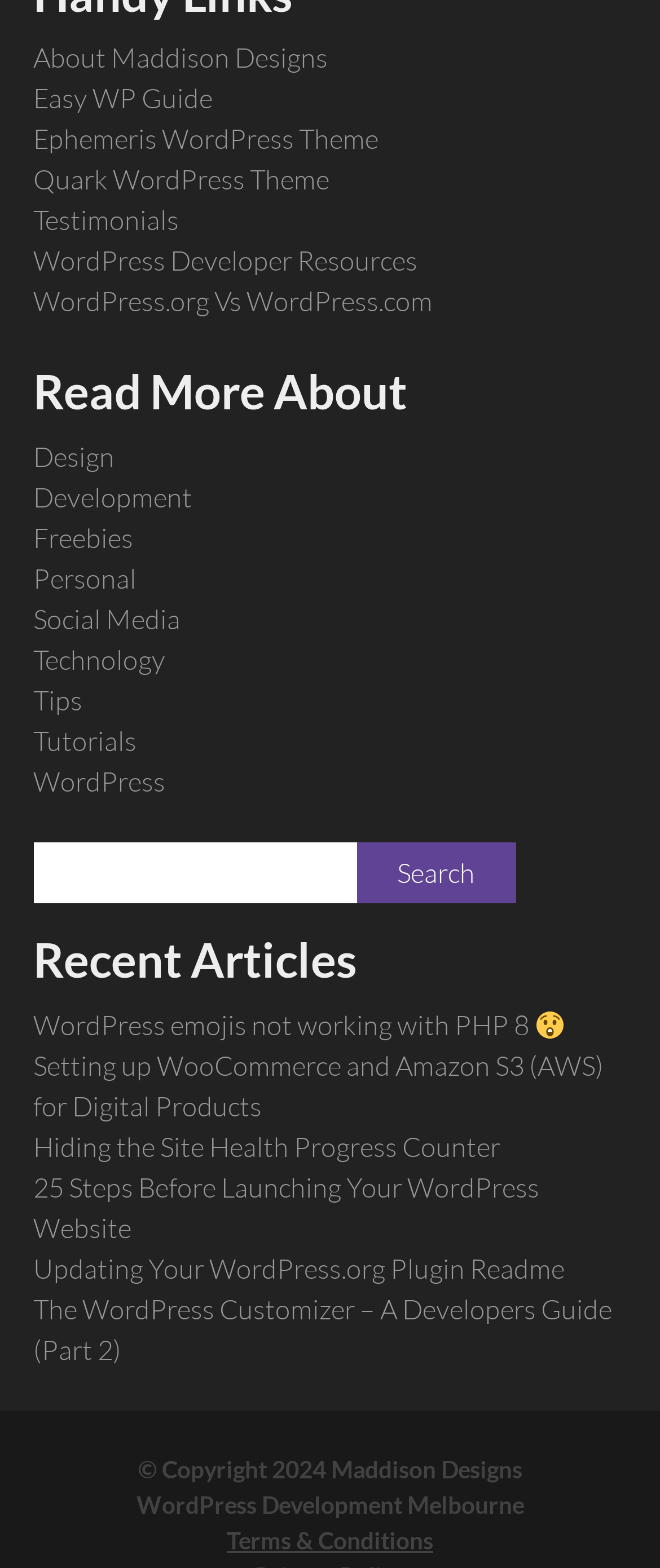What is the name of the website?
Please utilize the information in the image to give a detailed response to the question.

The name of the website can be inferred from the link 'About Maddison Designs' at the top of the page, which suggests that the website is about Maddison Designs.